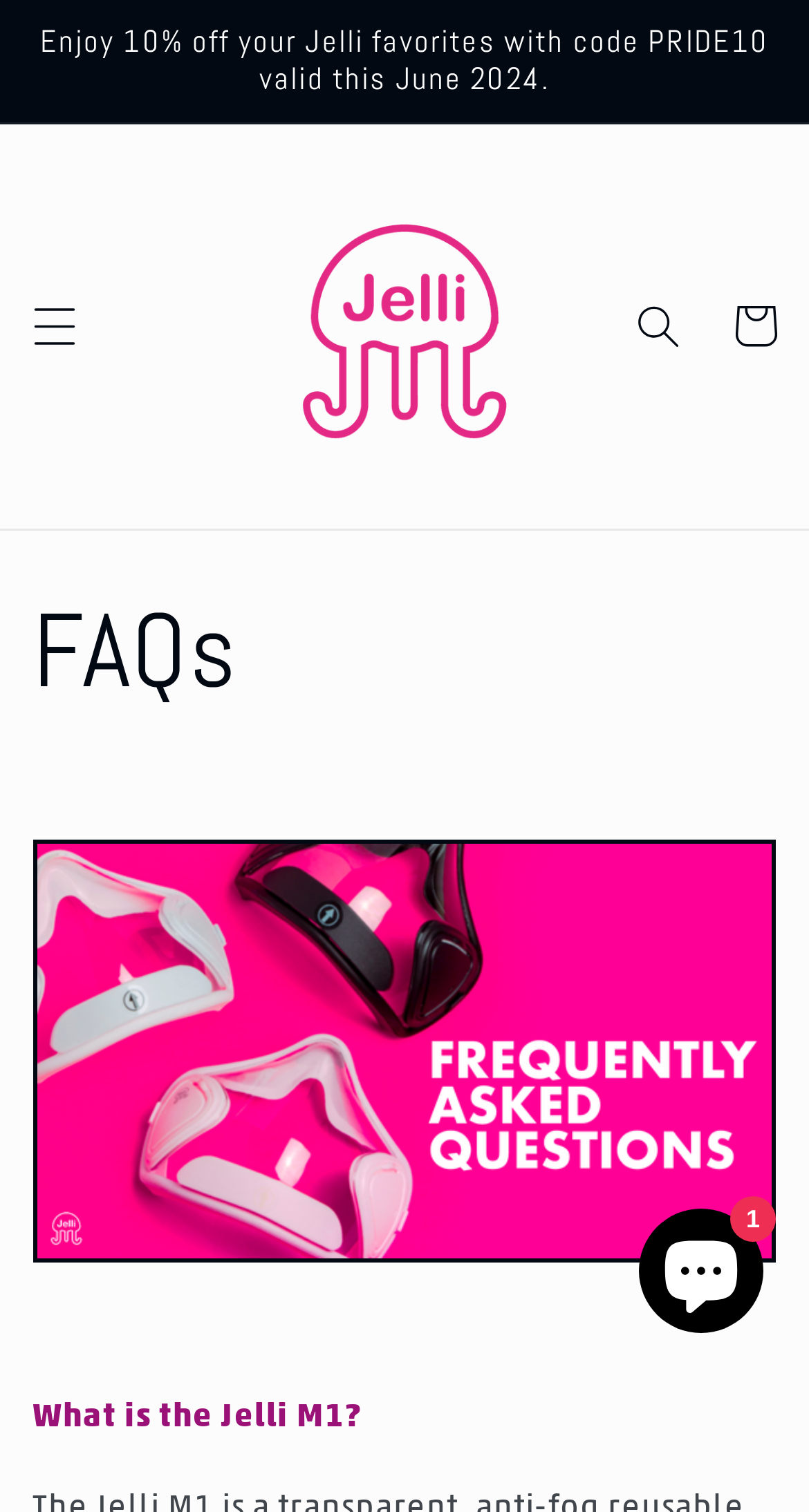Could you please study the image and provide a detailed answer to the question:
What is the discount code for June 2024?

The discount code can be found in the announcement region at the top of the webpage, which states 'Enjoy 10% off your Jelli favorites with code PRIDE10 valid this June 2024.'